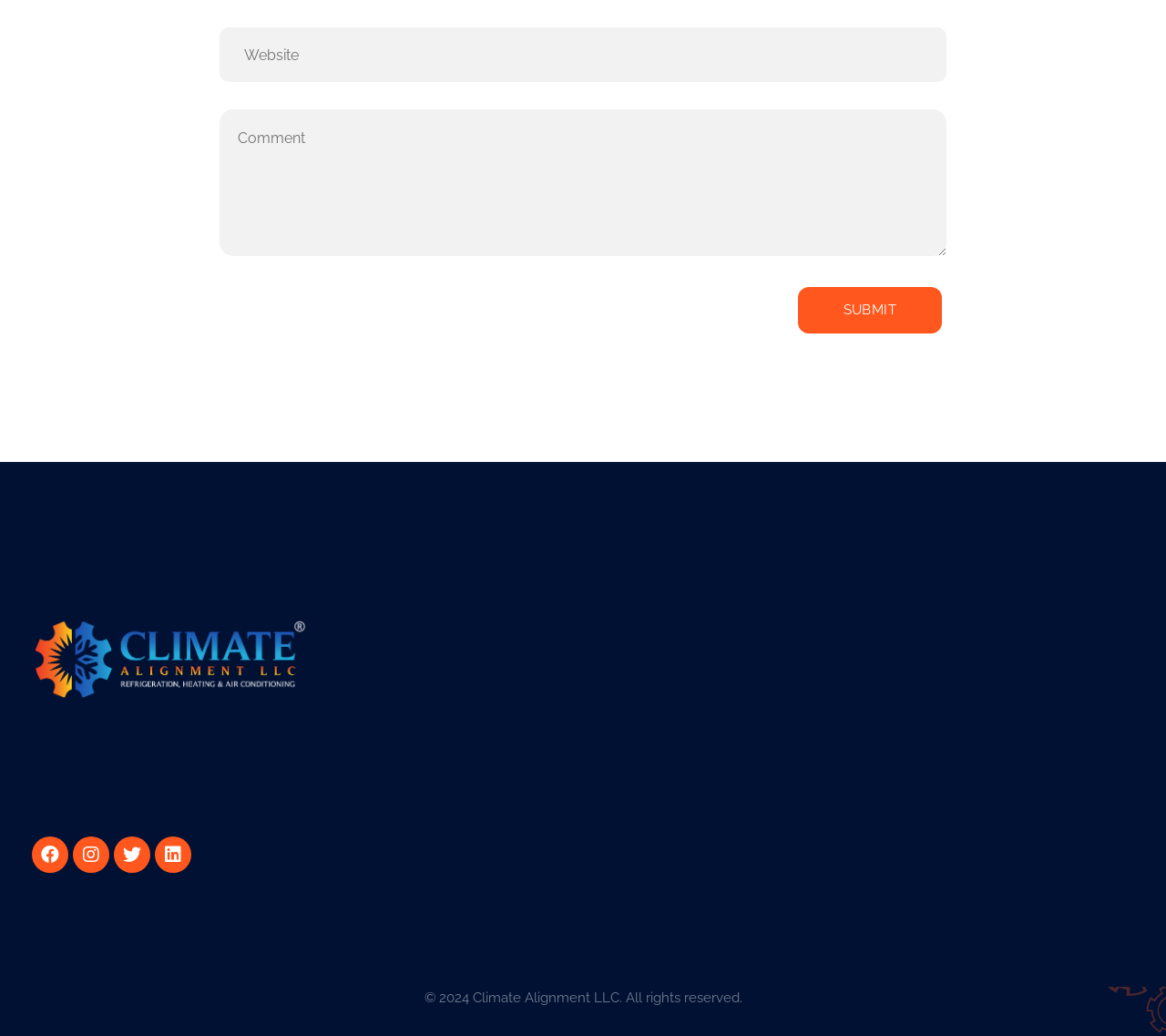Identify the bounding box coordinates for the UI element mentioned here: "instagram". Provide the coordinates as four float values between 0 and 1, i.e., [left, top, right, bottom].

None